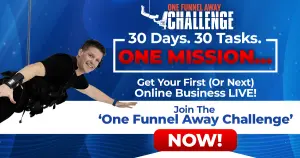Explain the contents of the image with as much detail as possible.

The image promotes the "One Funnel Away Challenge," featuring an energetic individual, likely engaged in the activity of the challenge. The bold text highlights "30 Days. 30 Tasks. ONE MISSION..." emphasizing the structured and goal-oriented nature of the initiative. The call to action, "Get Your First (Or Next) Online Business LIVE!" suggests that participants will gain hands-on experience in building an online business during the challenge. The prominent "JOIN The 'One Funnel Away Challenge' NOW!" encourages immediate involvement, making it clear that this is an invitation to take the leap into online entrepreneurship with guided tasks. The vibrant background and dynamic layout visually enhance the promotional message, drawing attention to the opportunity presented.